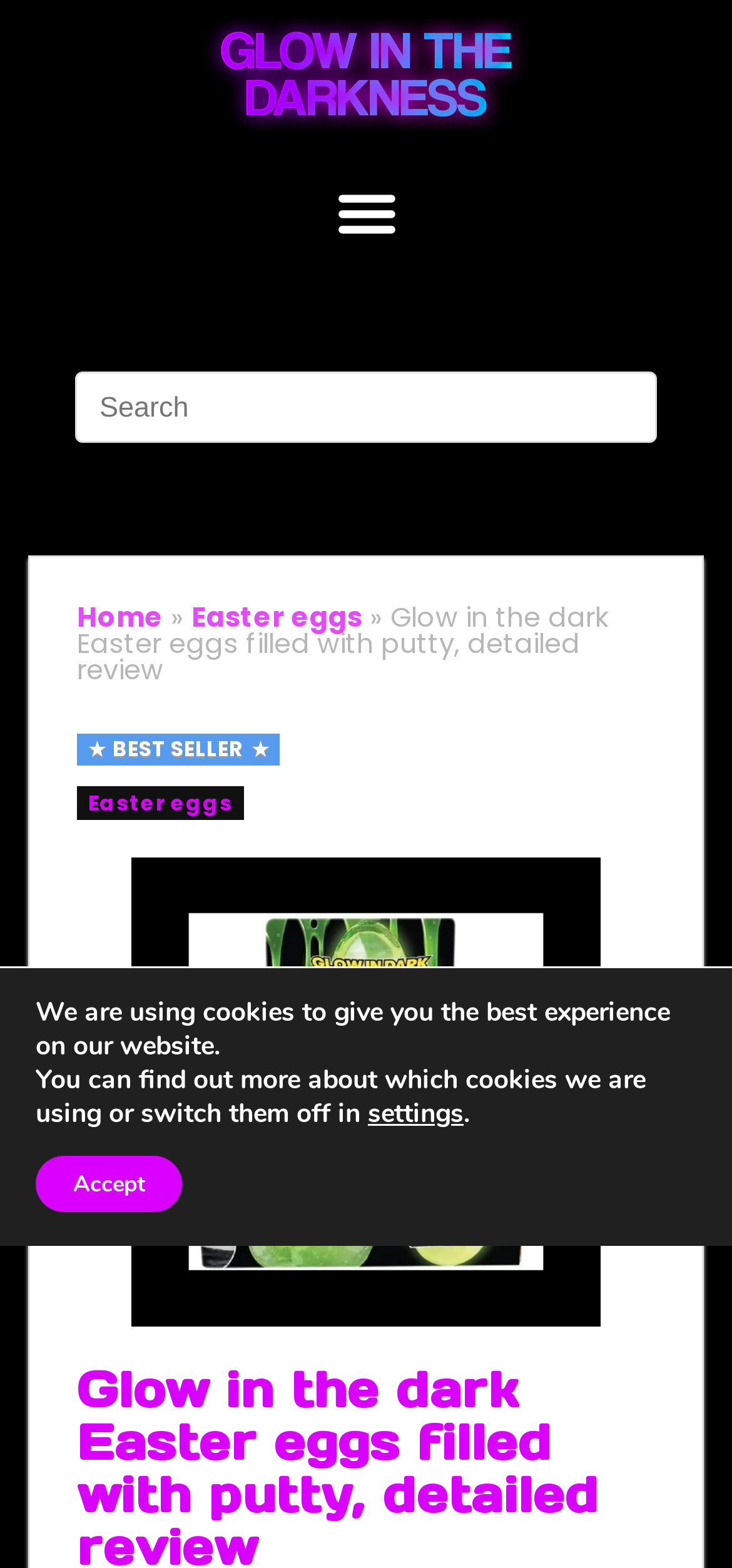Locate the bounding box coordinates of the clickable area to execute the instruction: "Go to the home page". Provide the coordinates as four float numbers between 0 and 1, represented as [left, top, right, bottom].

[0.105, 0.382, 0.223, 0.406]